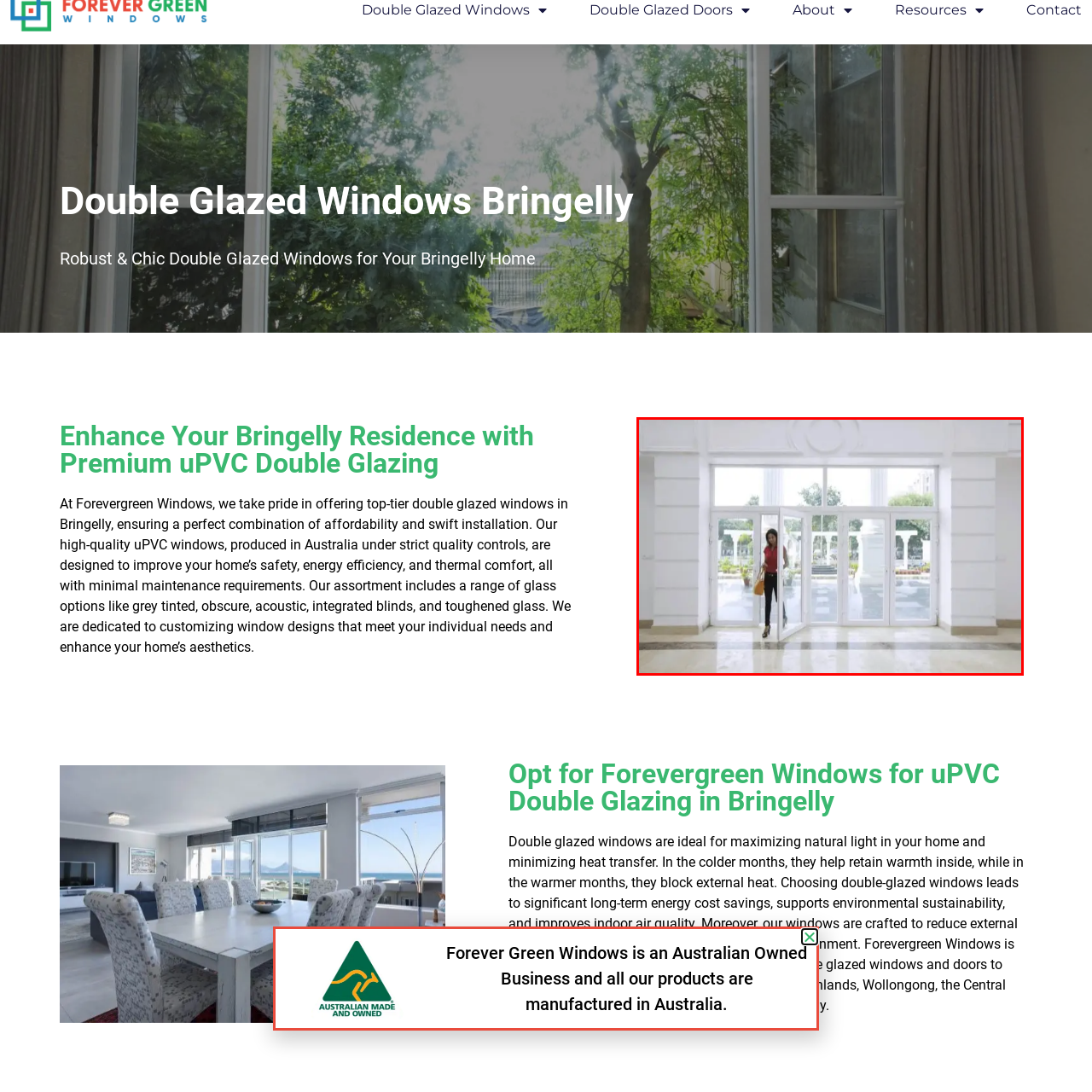Please look at the image highlighted by the red box, What is the purpose of Forevergreen Windows' products?
 Provide your answer using a single word or phrase.

elevate residential design